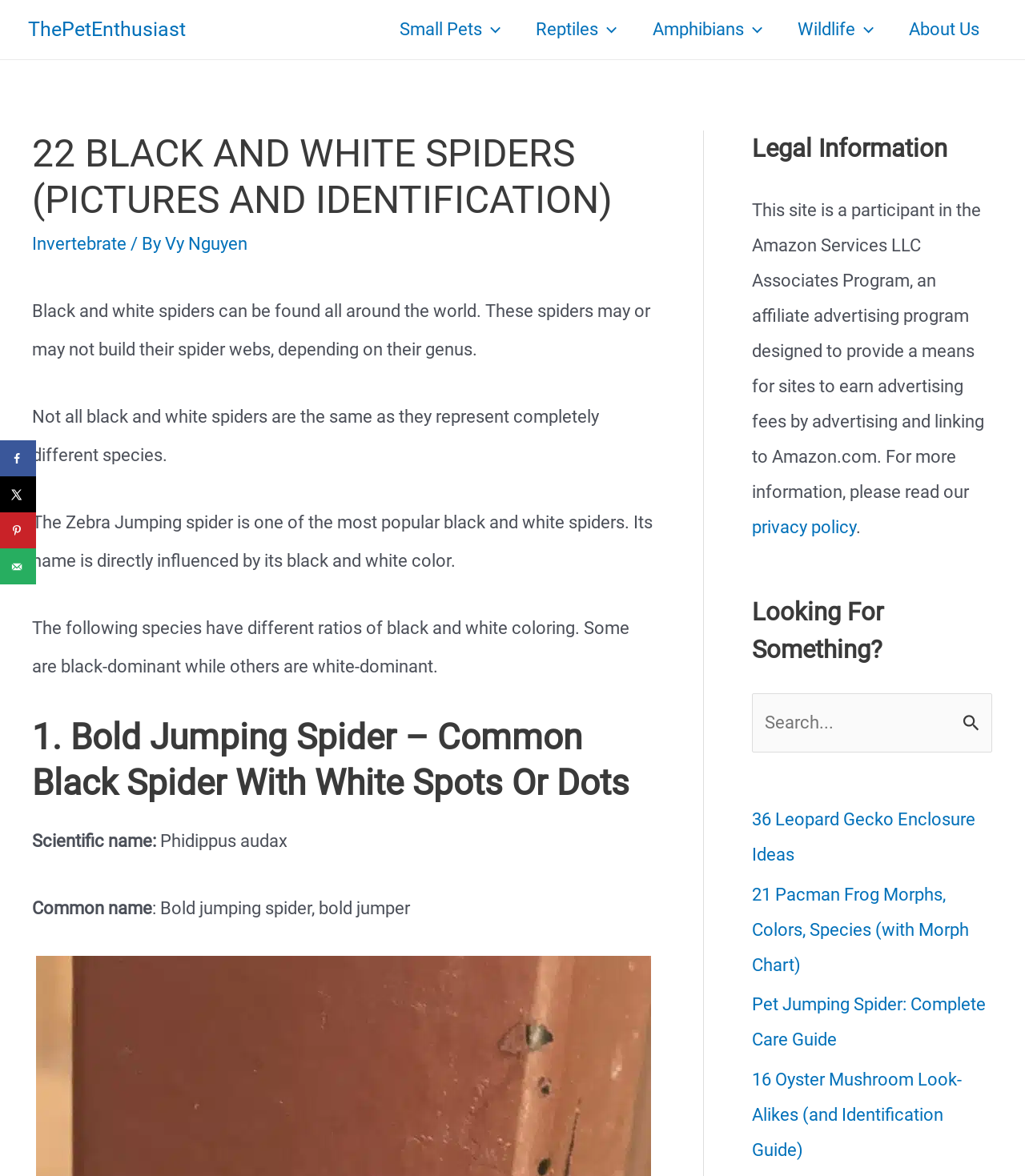What type of content is presented in the 'Legal Information' section?
Please provide a comprehensive answer based on the visual information in the image.

The 'Legal Information' section appears to provide information about the website's participation in the Amazon Services LLC Associates Program, an affiliate advertising program, which is a common practice for websites to disclose their affiliation with third-party companies.